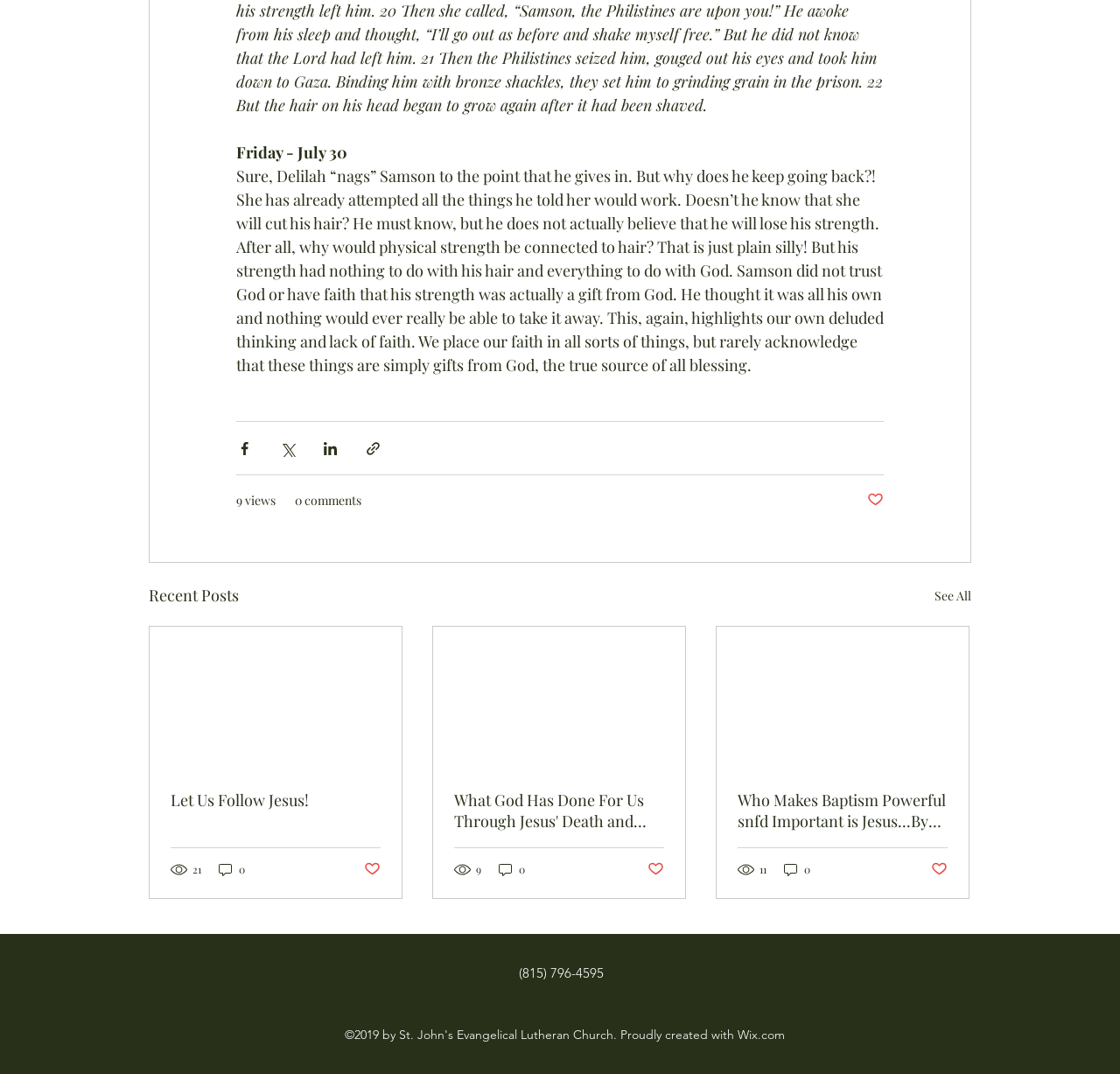Please predict the bounding box coordinates (top-left x, top-left y, bottom-right x, bottom-right y) for the UI element in the screenshot that fits the description: 0

[0.698, 0.802, 0.725, 0.817]